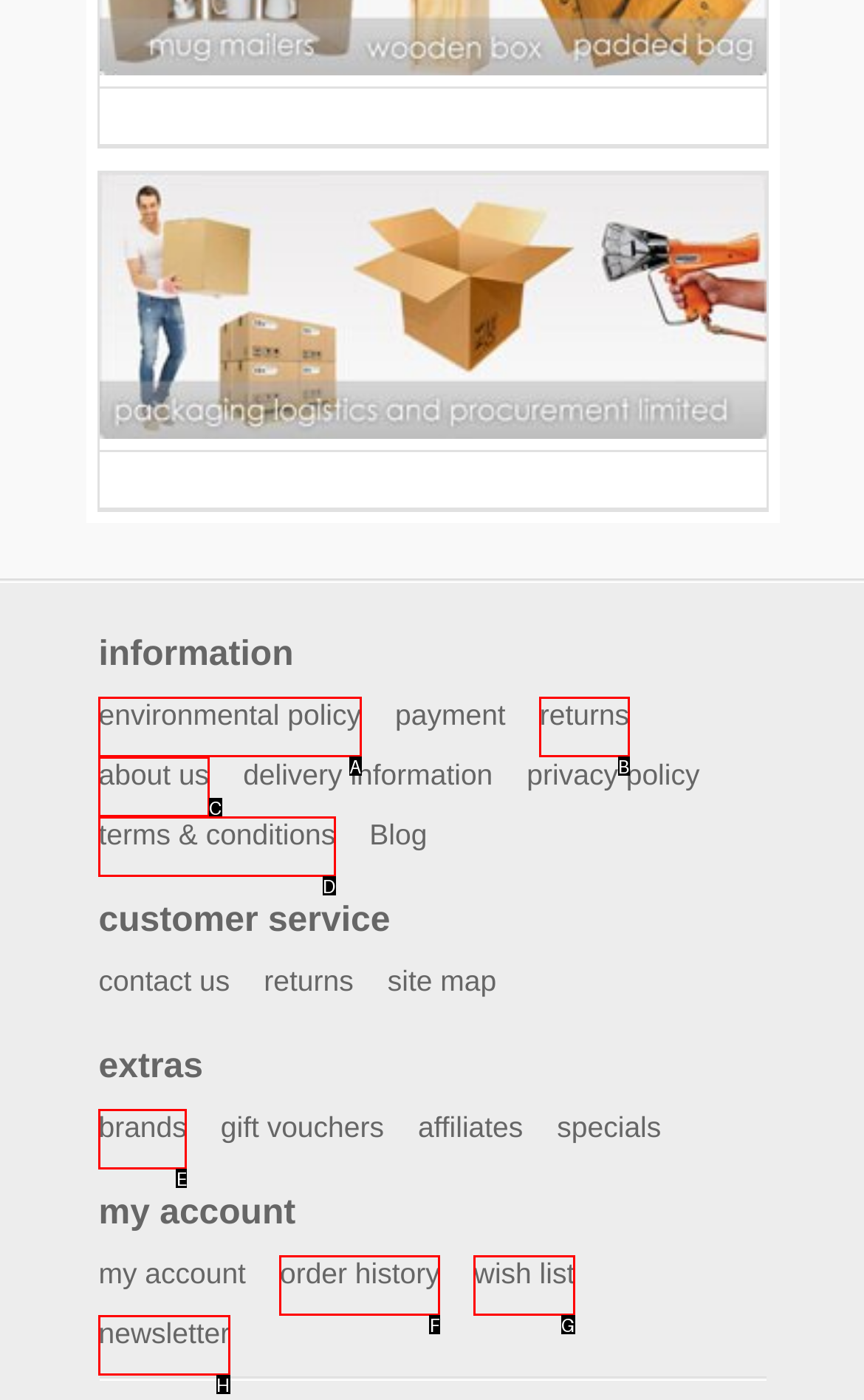From the given choices, determine which HTML element matches the description: terms & conditions. Reply with the appropriate letter.

D